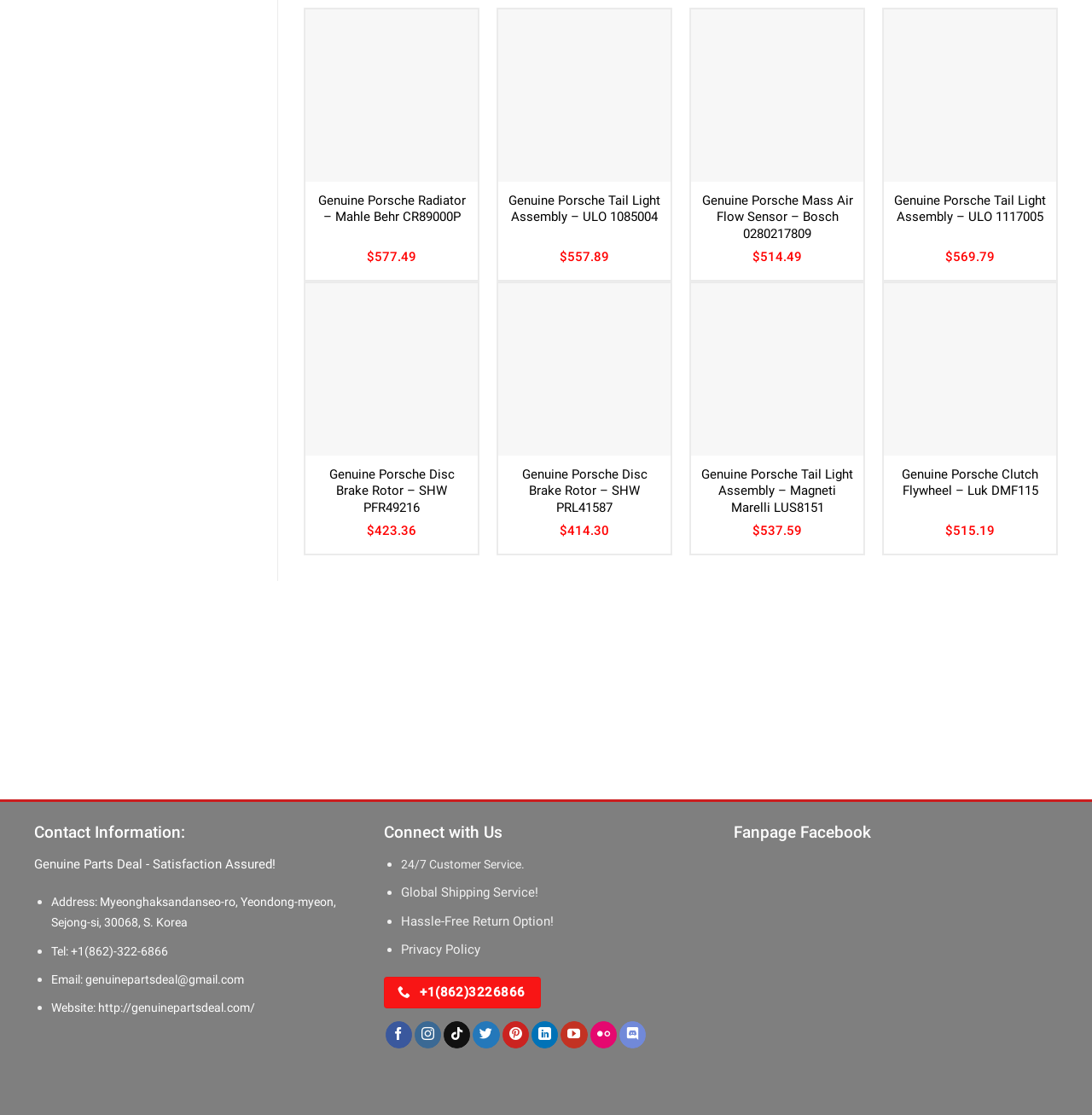Analyze the image and answer the question with as much detail as possible: 
What is the phone number of Genuine Parts Deal?

I found the contact information section and looked for the phone number, which is '+1(862)3226866'.